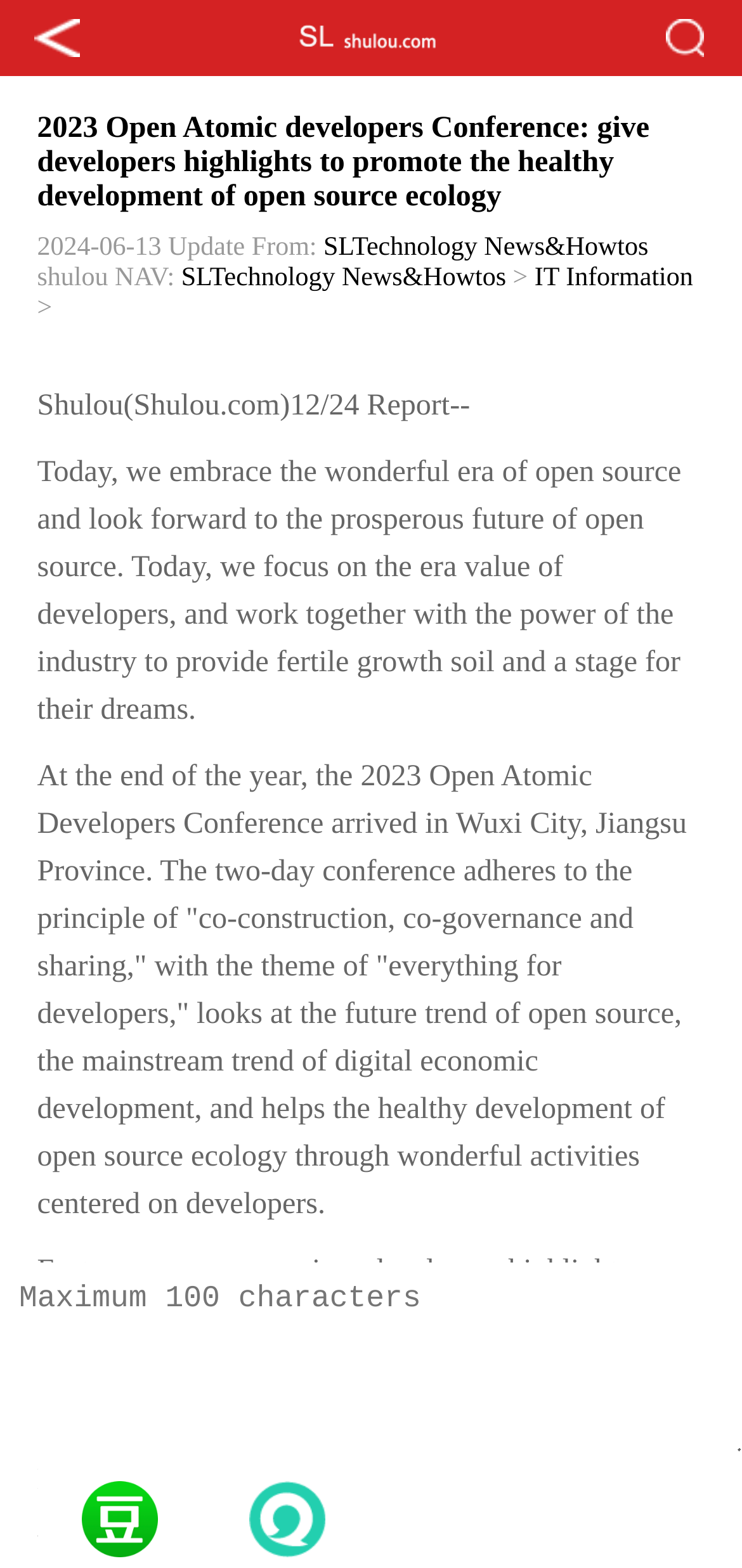What is the purpose of the 2023 Open Atomic Developers Conference?
Using the image, give a concise answer in the form of a single word or short phrase.

Healthy development of open source ecology